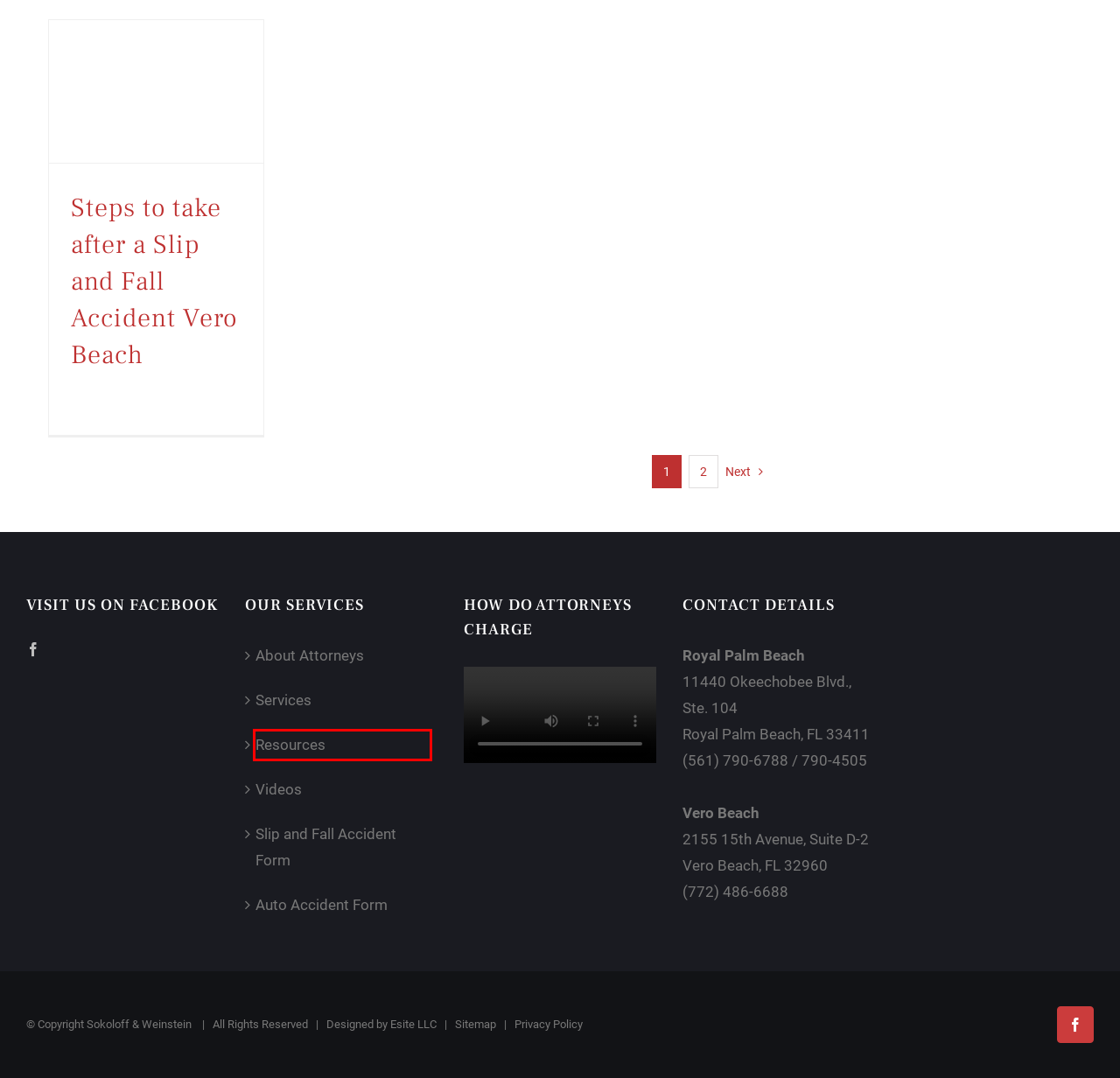You are given a screenshot of a webpage with a red rectangle bounding box around a UI element. Select the webpage description that best matches the new webpage after clicking the element in the bounding box. Here are the candidates:
A. Seth T. Weinstein, Author at Sokoloff & Weinstein - Page 2 of 5
B. Privacy Policy - Sokoloff & Weinstein
C. About Us | Sokoloff & Weinstein
D. Slip and Fall Accident Form-Sokoloff & Weinstein Attorneys
E. Sitemap - Sokoloff & Weinstein
F. Steps to take after a Slip and Fall Accident Vero Beach
G. Auto Accident Form from Sokoloff & Weinstein Attorneys
H. Resources - Sokoloff & Weinstein

H